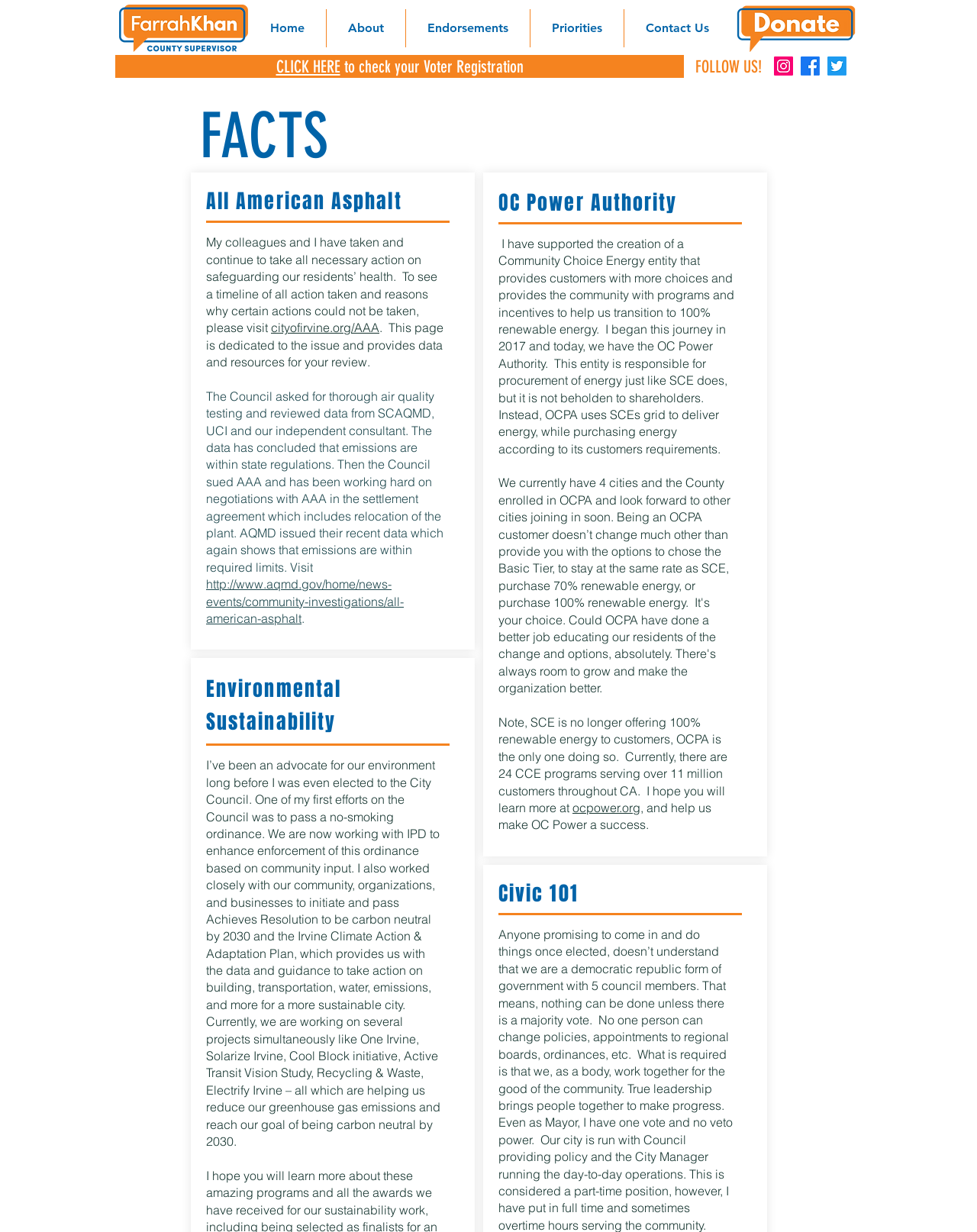Please determine the bounding box coordinates of the clickable area required to carry out the following instruction: "Check your Voter Registration". The coordinates must be four float numbers between 0 and 1, represented as [left, top, right, bottom].

[0.282, 0.046, 0.348, 0.063]